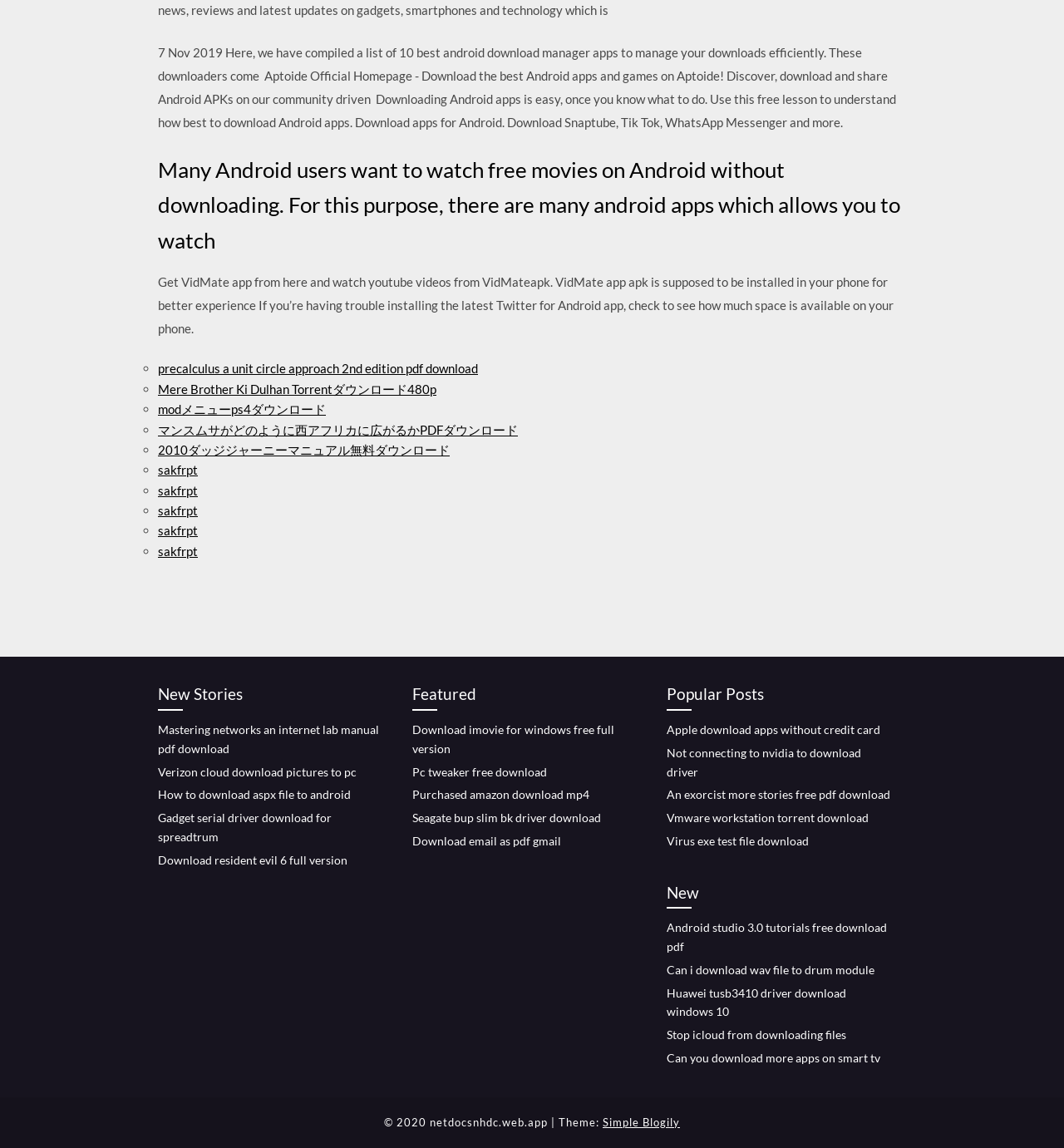What is the topic of the 'New Stories' section?
Look at the screenshot and give a one-word or phrase answer.

Download links